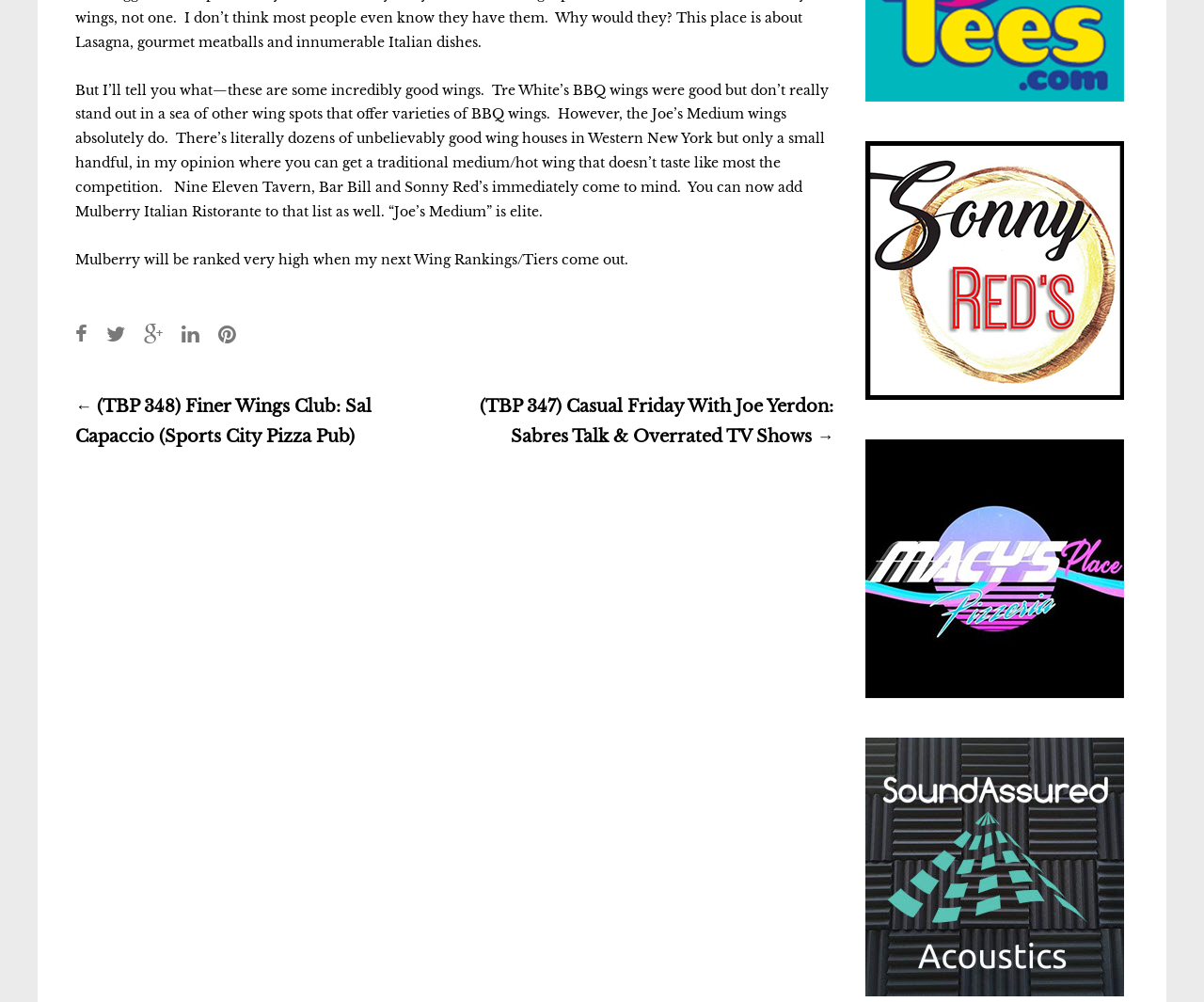What is the name of the restaurant mentioned in the article? Analyze the screenshot and reply with just one word or a short phrase.

Mulberry Italian Ristorante